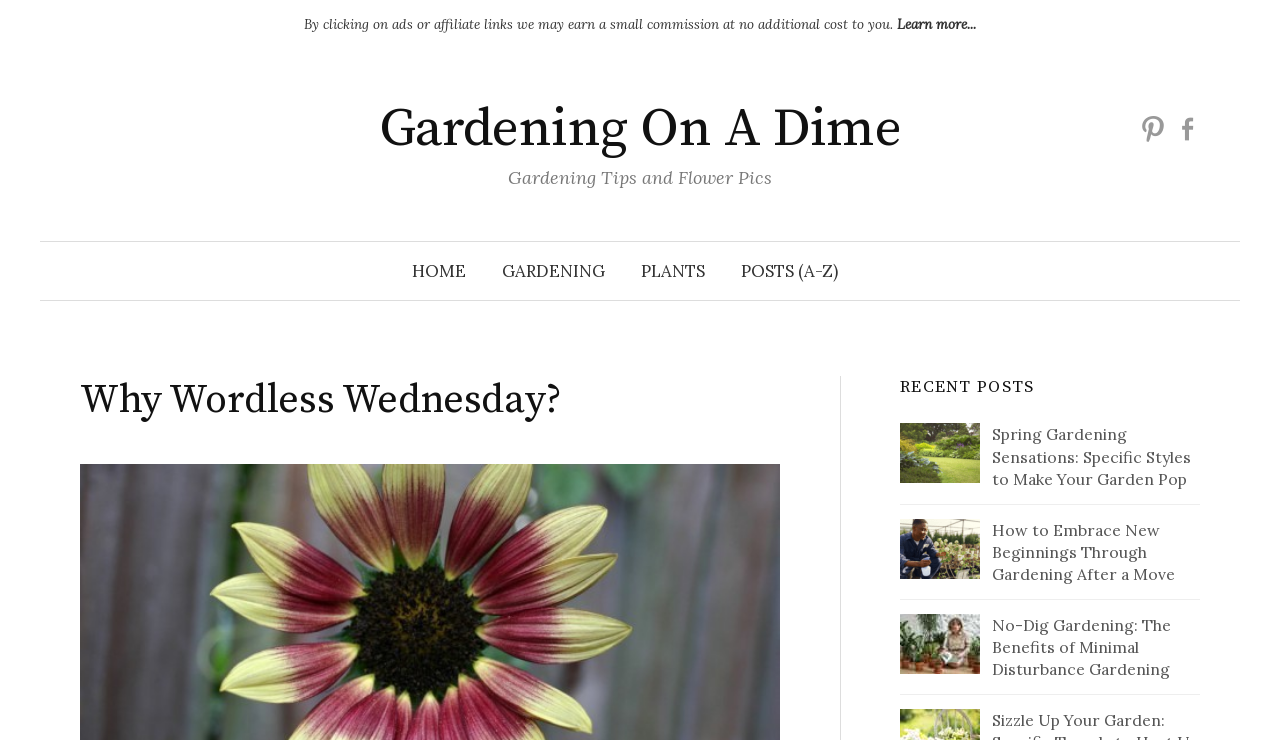Select the bounding box coordinates of the element I need to click to carry out the following instruction: "Click on the 'Gardening On A Dime' link".

[0.296, 0.128, 0.704, 0.22]